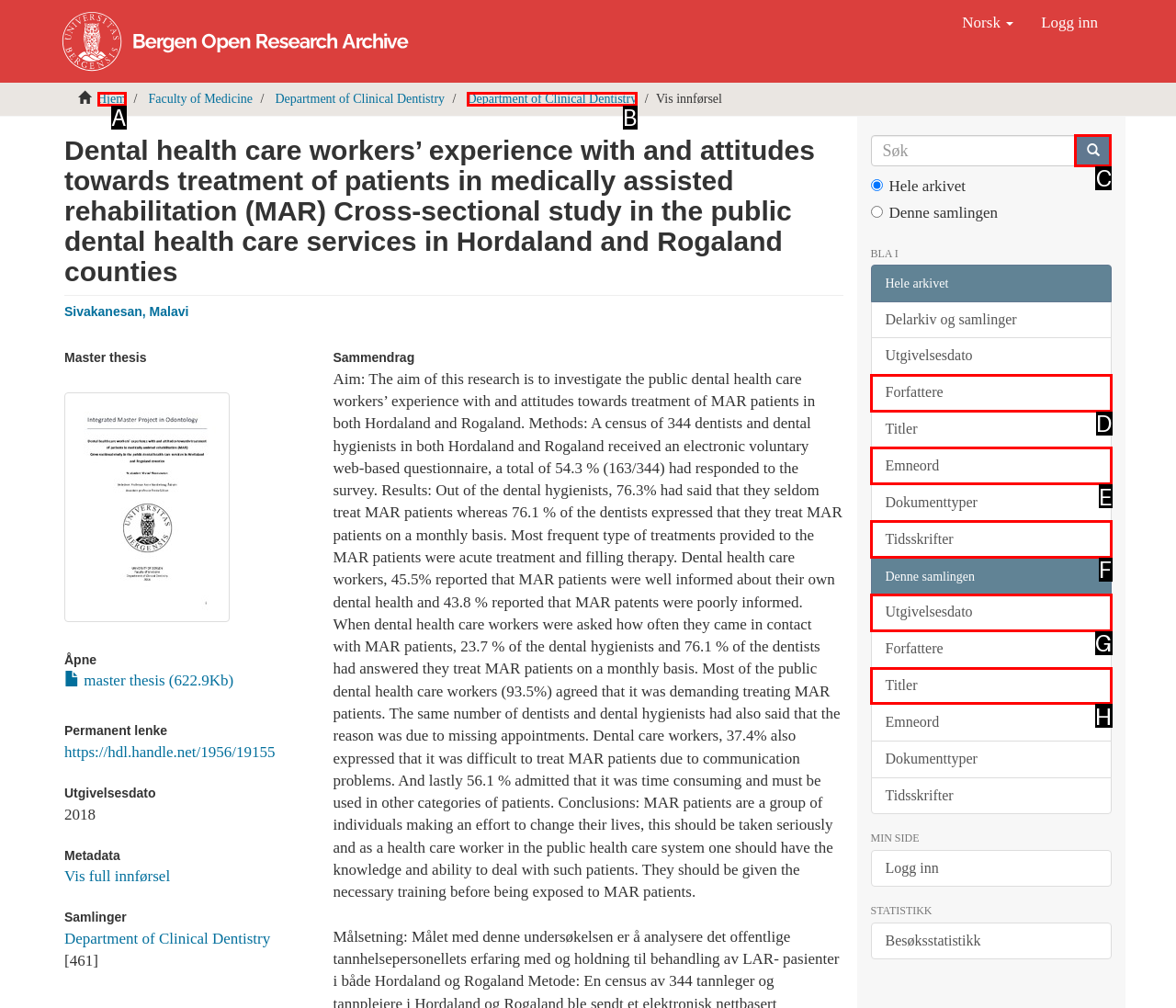Select the option I need to click to accomplish this task: Click the 'Søk' button
Provide the letter of the selected choice from the given options.

C